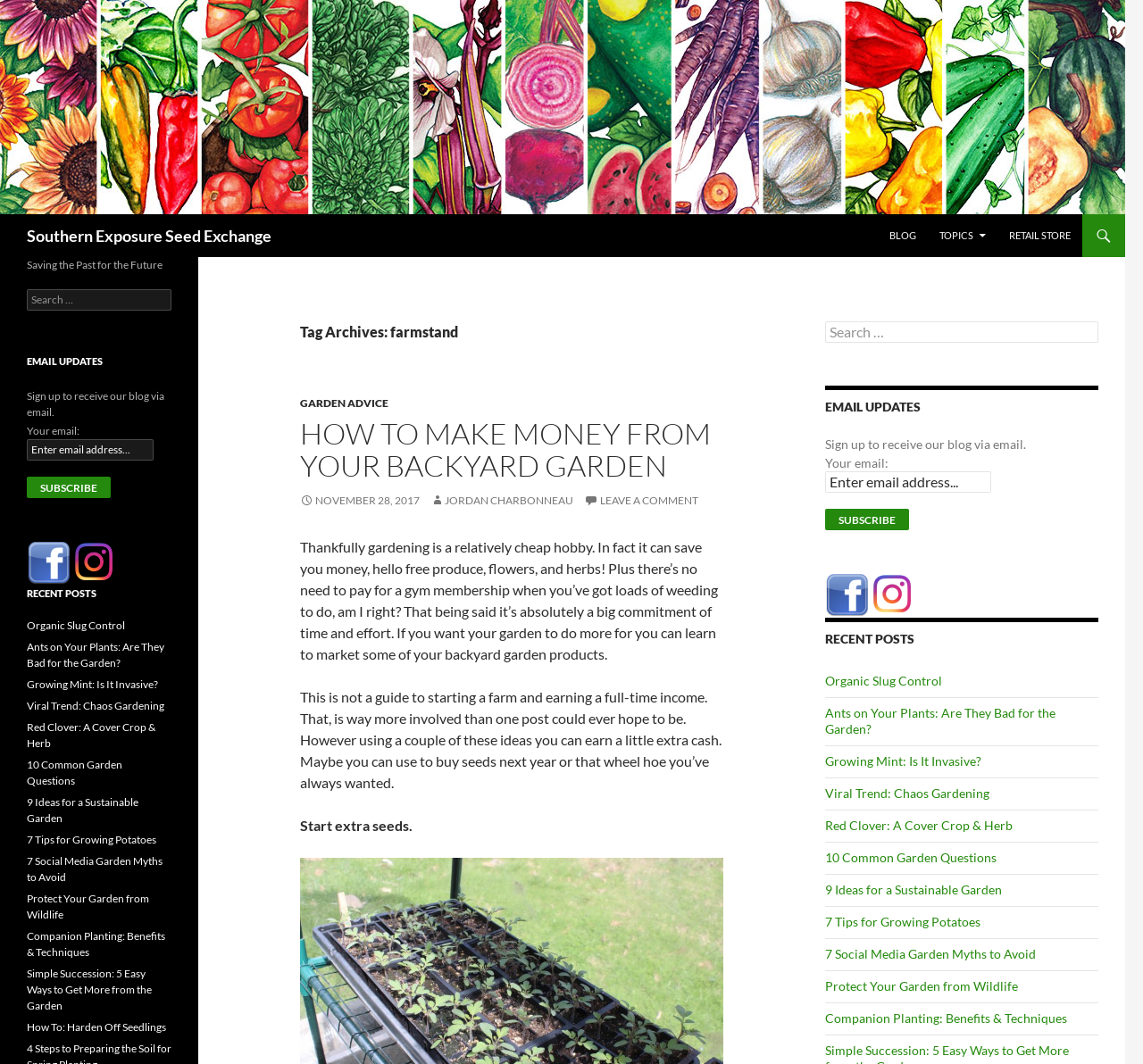What is the name of the seed exchange?
Using the visual information, reply with a single word or short phrase.

Southern Exposure Seed Exchange